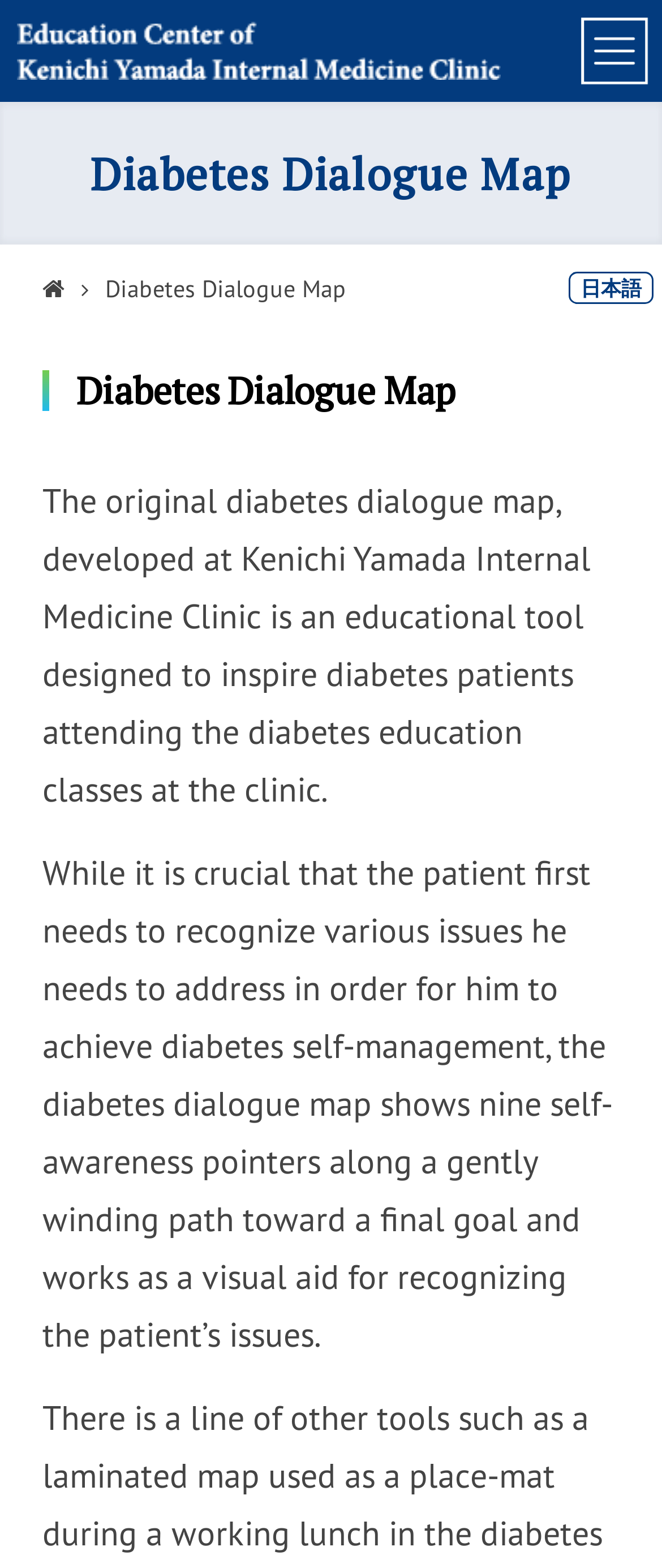What language option is available on the webpage?
From the image, respond using a single word or phrase.

Japanese